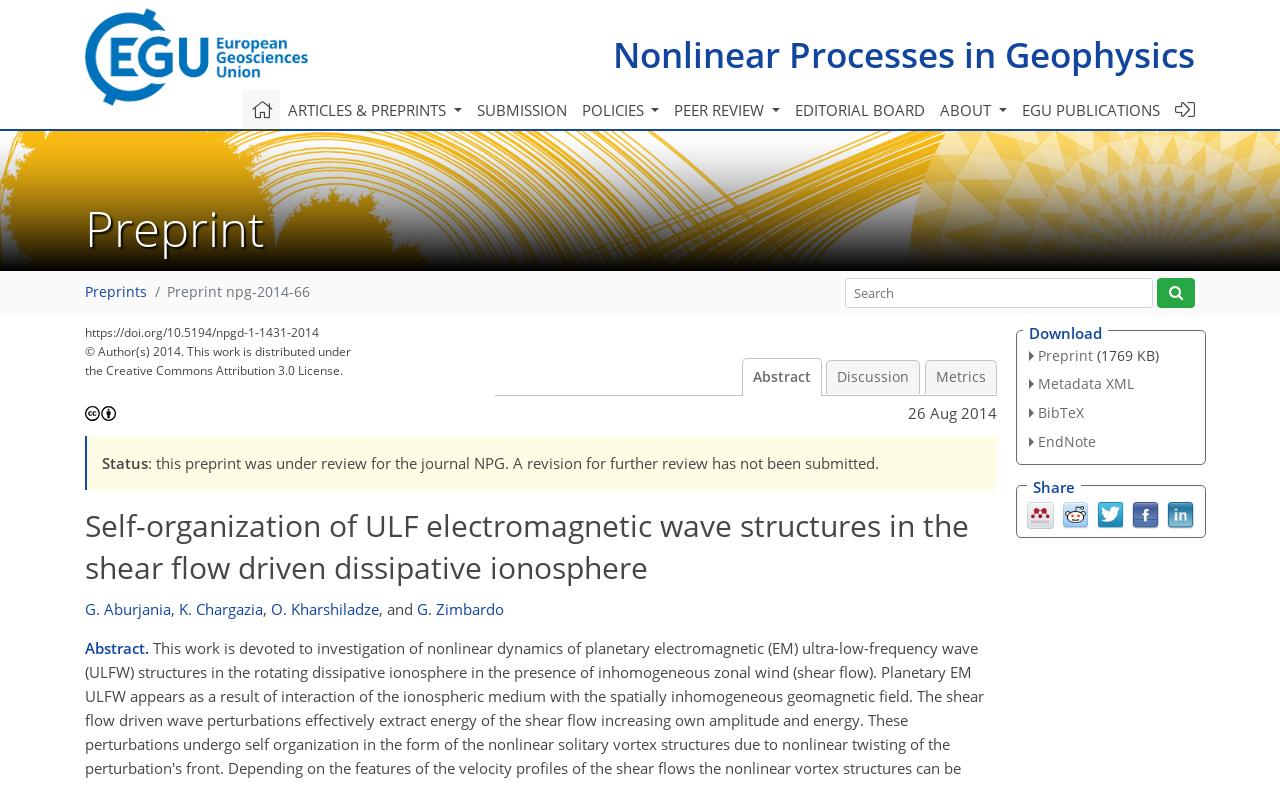Identify the bounding box coordinates of the area you need to click to perform the following instruction: "Share the preprint on Mendeley".

[0.802, 0.641, 0.823, 0.667]